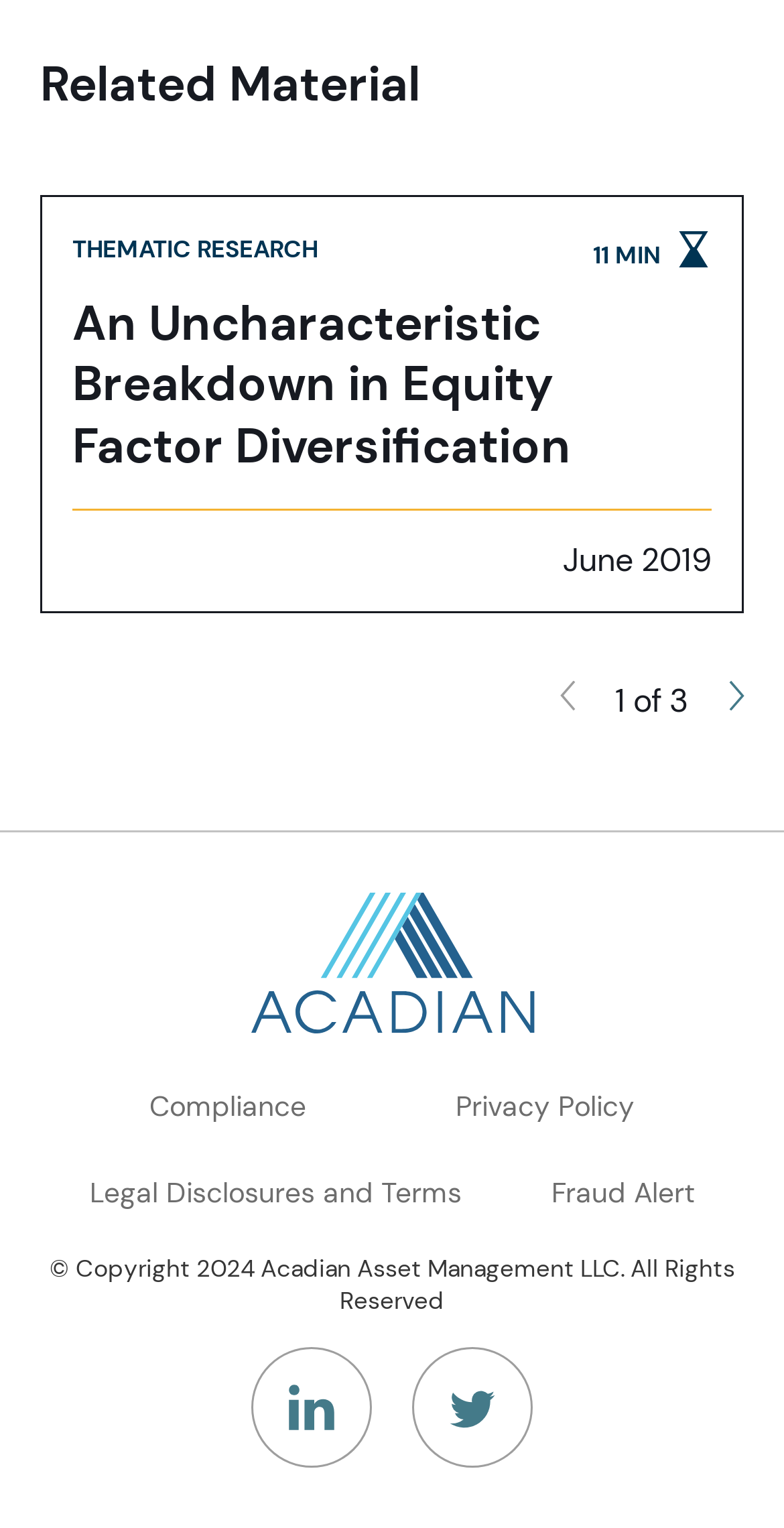How many pages of 'Related Material' are there?
Refer to the image and give a detailed answer to the question.

I found the pagination information in the 'Related Material' section, which indicates that there are 3 pages of related material. This is shown by the text '1 of 3'.